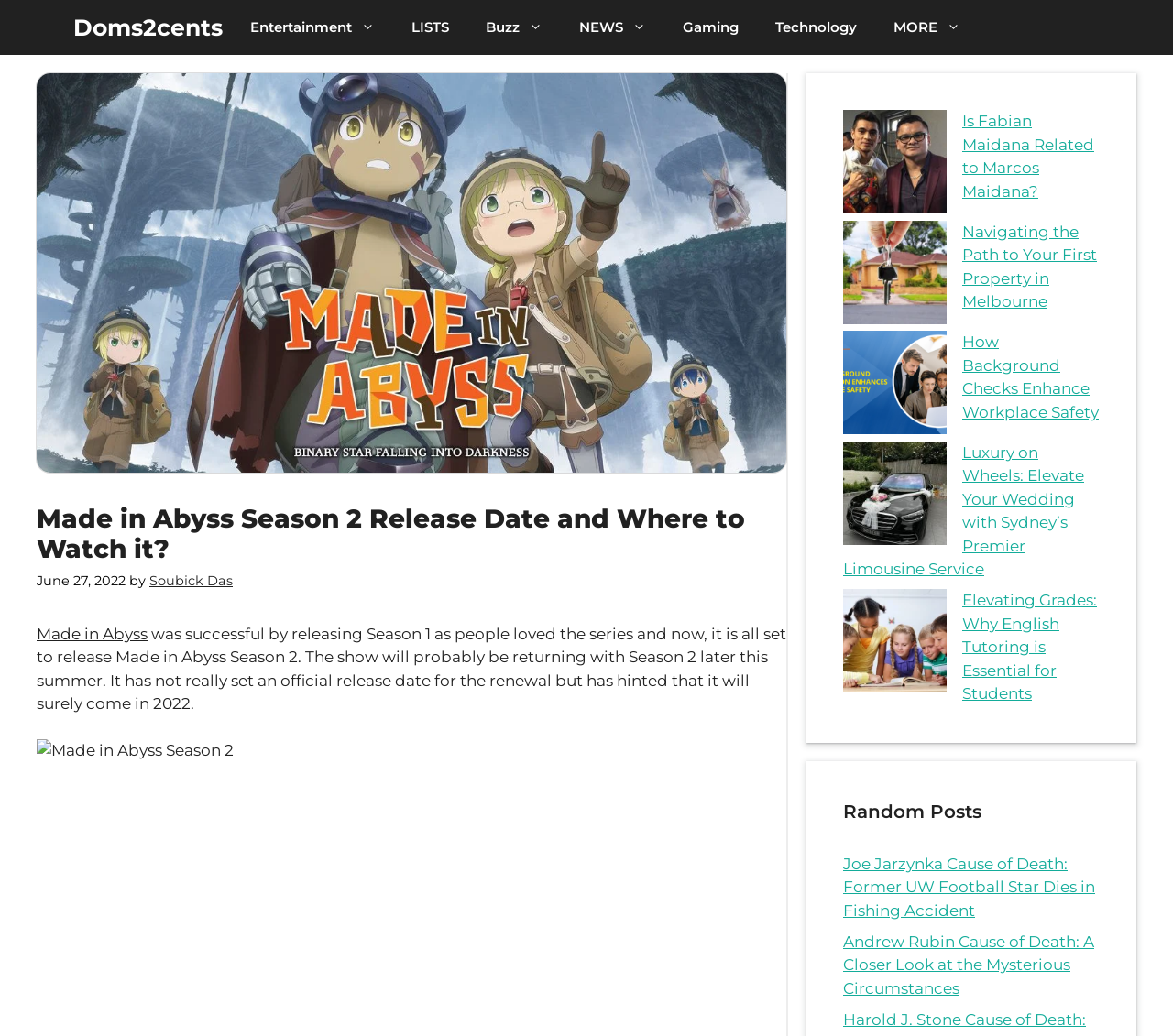Provide the bounding box coordinates of the section that needs to be clicked to accomplish the following instruction: "Read the article about 'Made in Abyss Season 2 Release Date and Where to Watch it?'."

[0.031, 0.486, 0.67, 0.571]